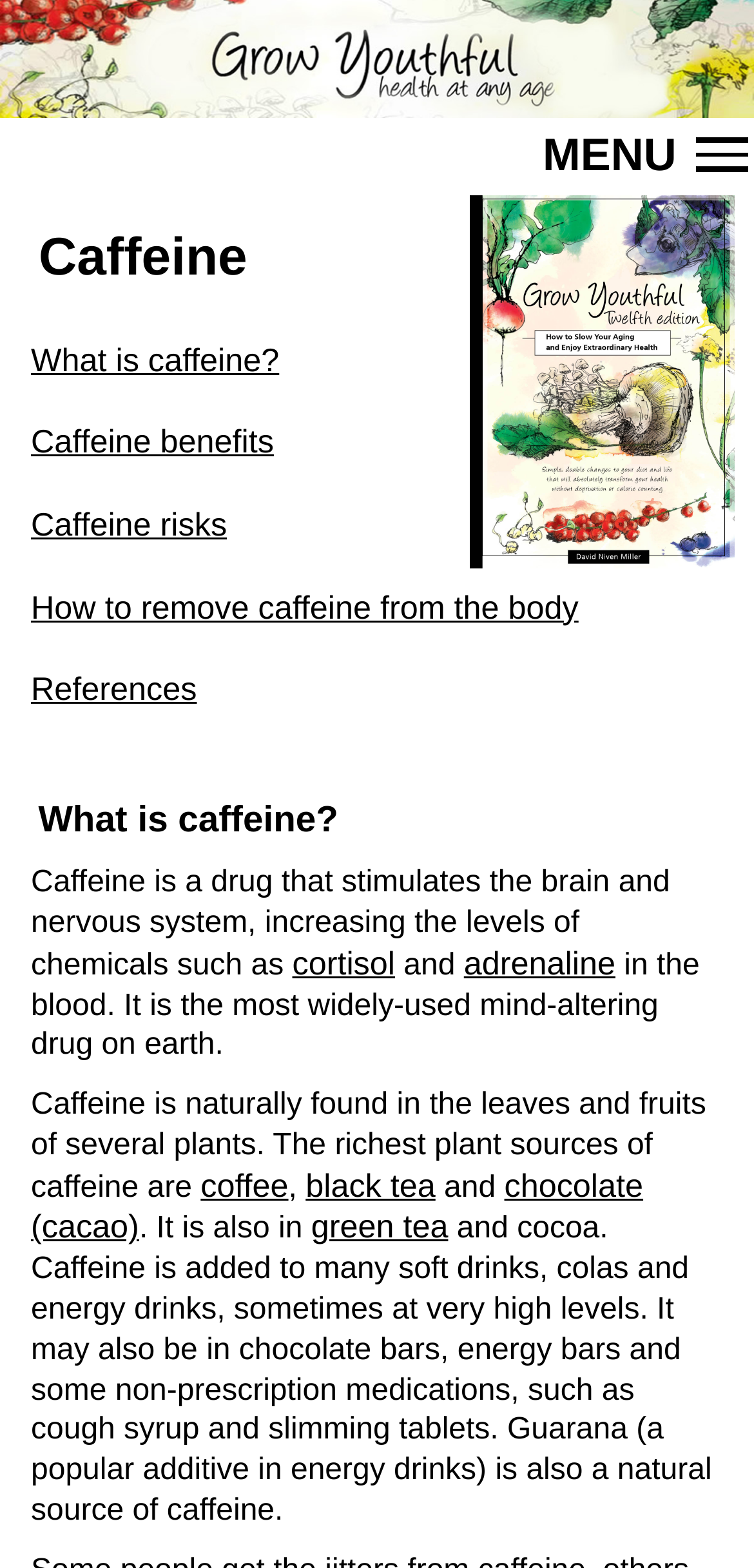What is caffeine added to?
Answer the question with detailed information derived from the image.

I found the answer in the section 'What is caffeine?' which mentions that caffeine is added to many soft drinks, colas, energy drinks, and sometimes at very high levels, and it may also be in chocolate bars, energy bars, and some non-prescription medications, such as cough syrup and slimming tablets.